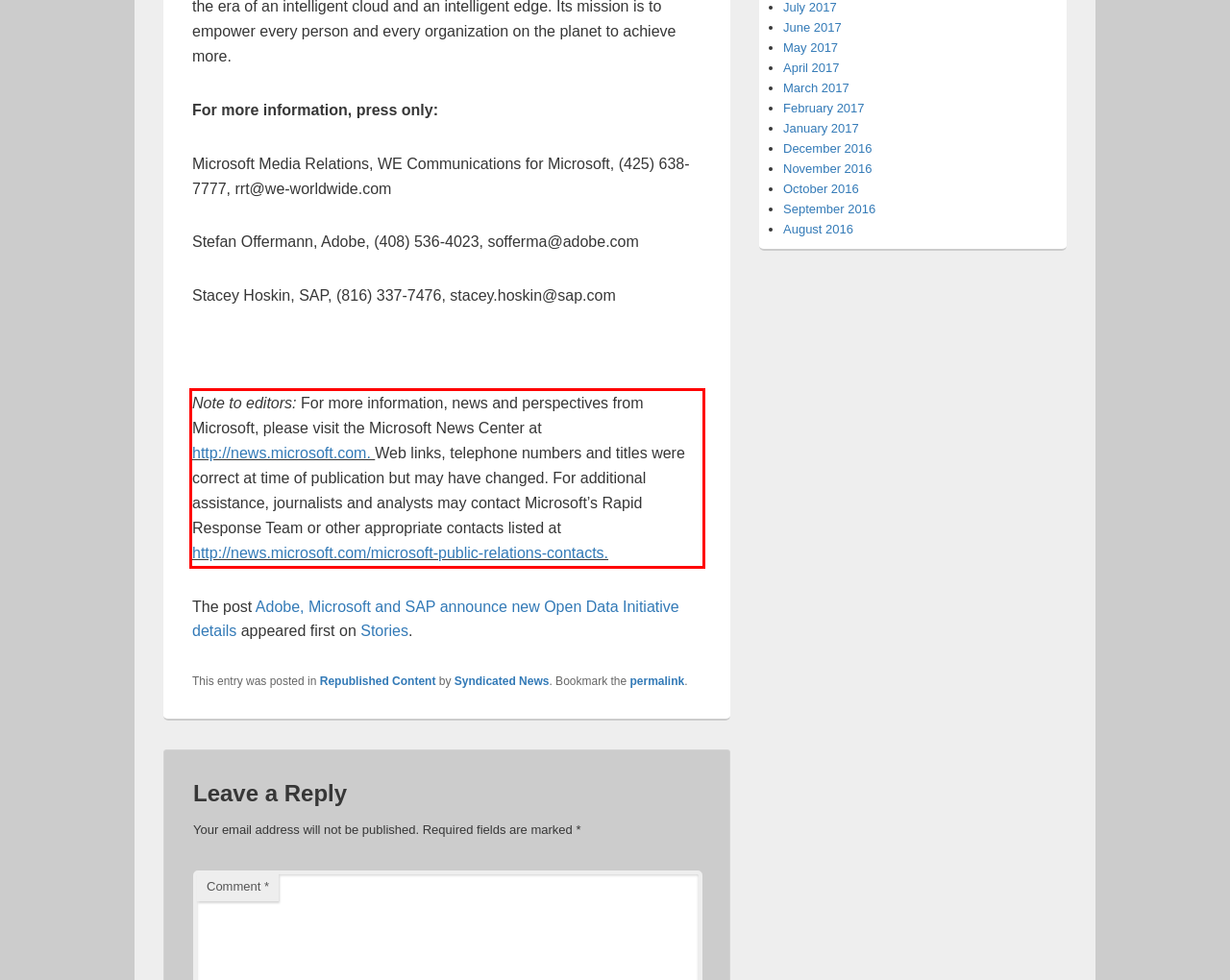You are provided with a screenshot of a webpage featuring a red rectangle bounding box. Extract the text content within this red bounding box using OCR.

Note to editors: For more information, news and perspectives from Microsoft, please visit the Microsoft News Center at http://news.microsoft.com. Web links, telephone numbers and titles were correct at time of publication but may have changed. For additional assistance, journalists and analysts may contact Microsoft’s Rapid Response Team or other appropriate contacts listed at http://news.microsoft.com/microsoft-public-relations-contacts.